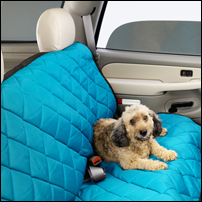Reply to the question with a brief word or phrase: What is the purpose of the seat protector?

To keep car seats clean